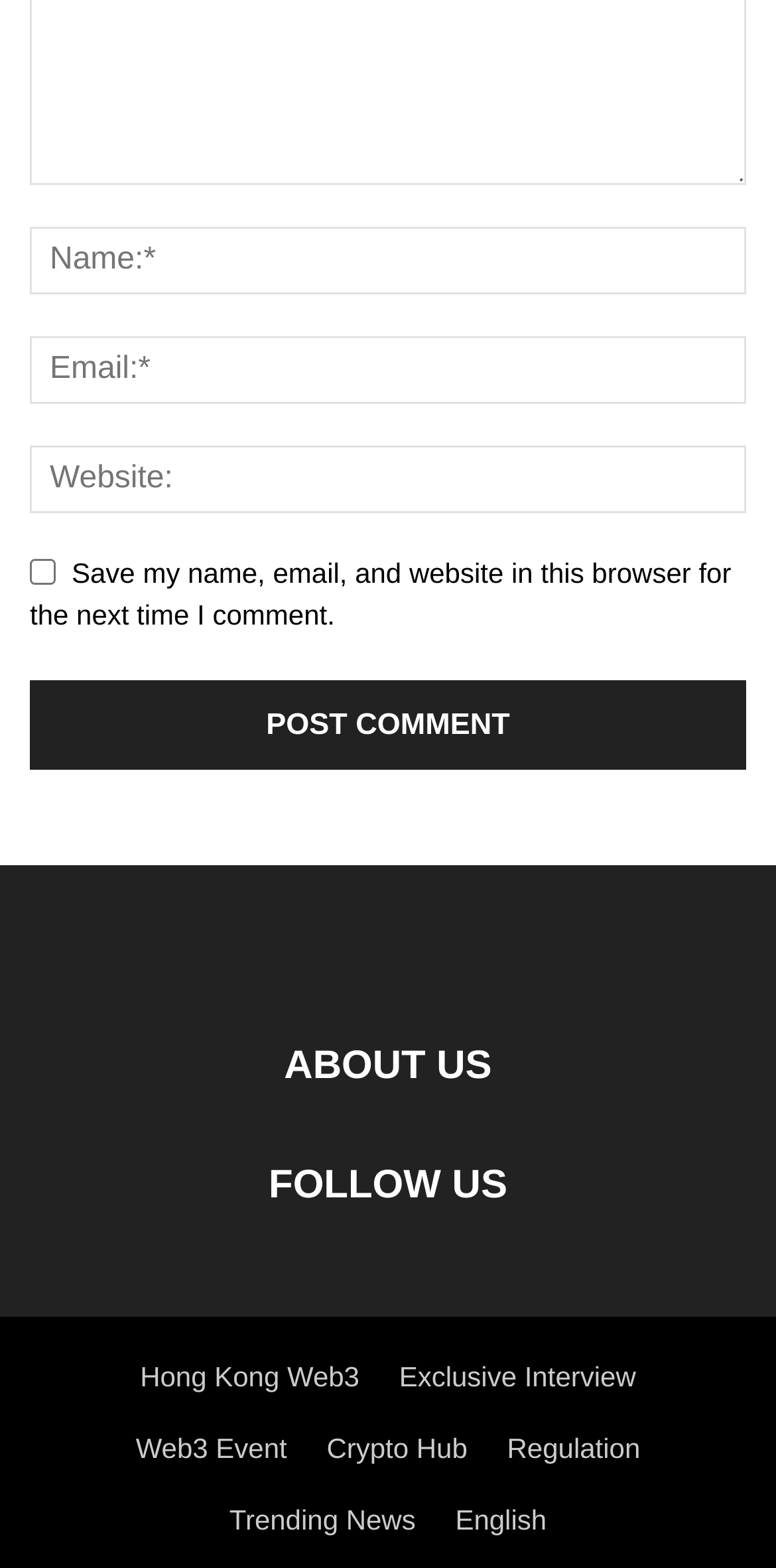Identify the bounding box of the HTML element described here: "Hong Kong Web3". Provide the coordinates as four float numbers between 0 and 1: [left, top, right, bottom].

[0.18, 0.868, 0.463, 0.888]